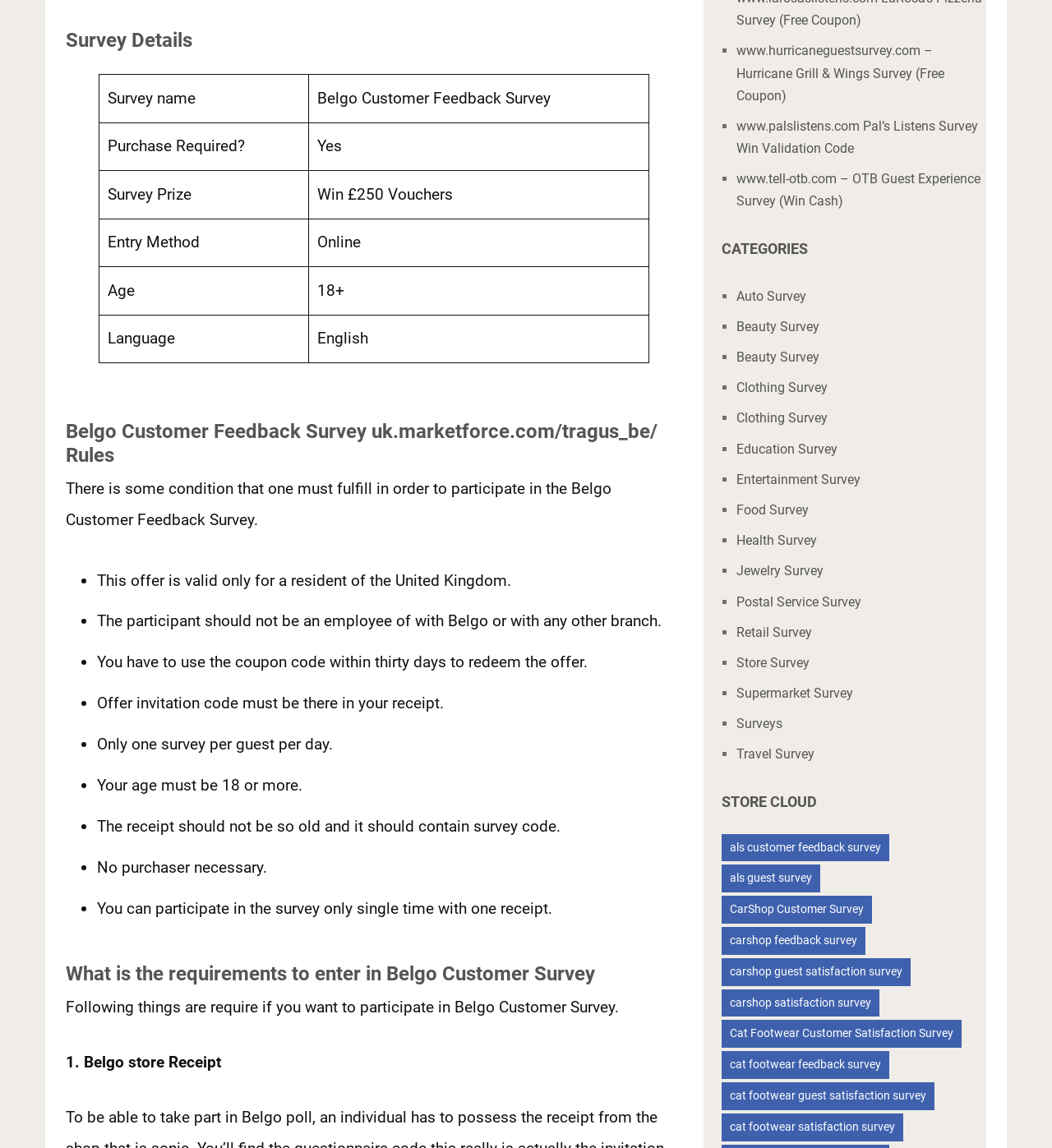Please identify the bounding box coordinates of the region to click in order to complete the task: "View archives". The coordinates must be four float numbers between 0 and 1, specified as [left, top, right, bottom].

None